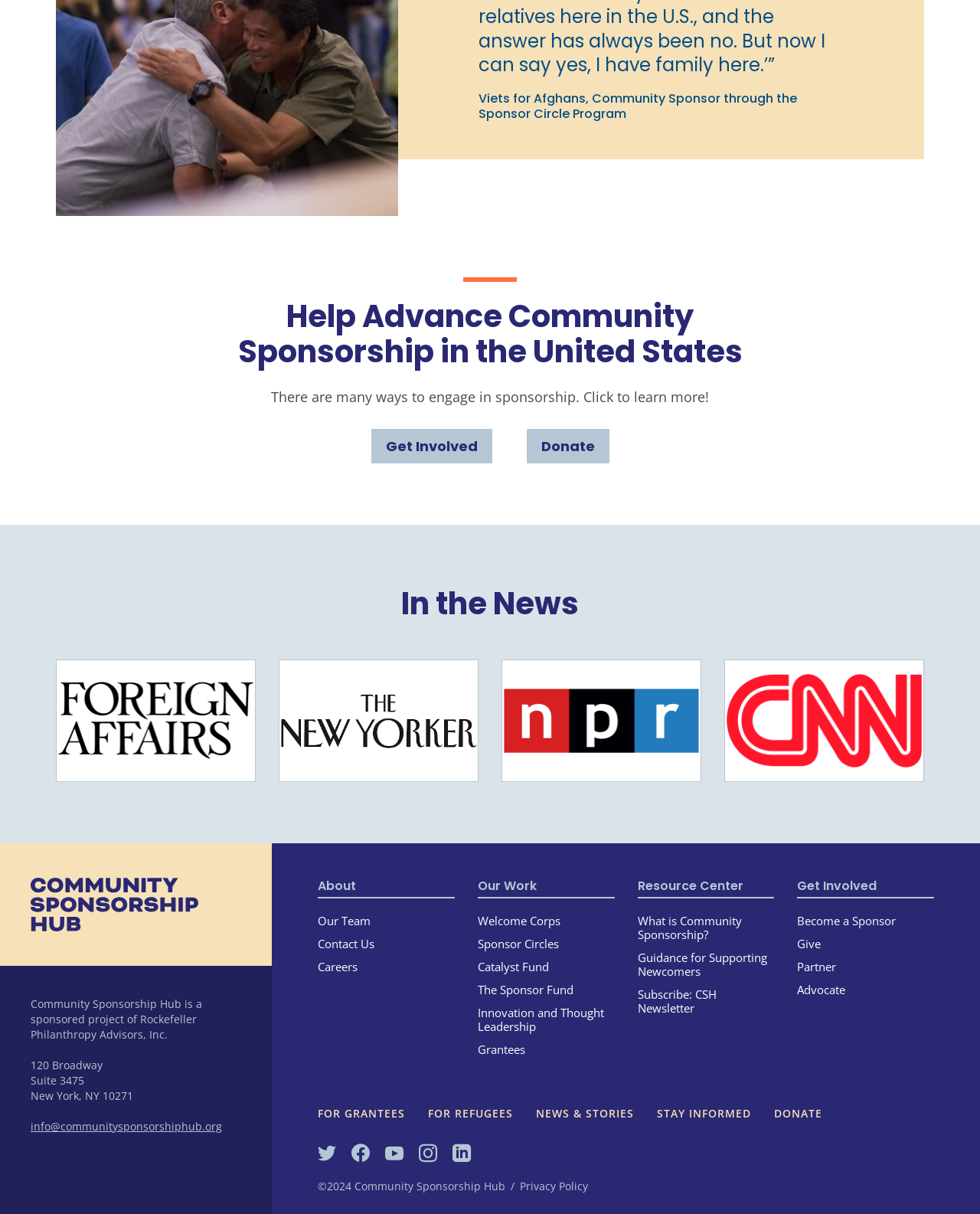Predict the bounding box coordinates for the UI element described as: "Guidance for Supporting Newcomers". The coordinates should be four float numbers between 0 and 1, presented as [left, top, right, bottom].

[0.65, 0.782, 0.782, 0.806]